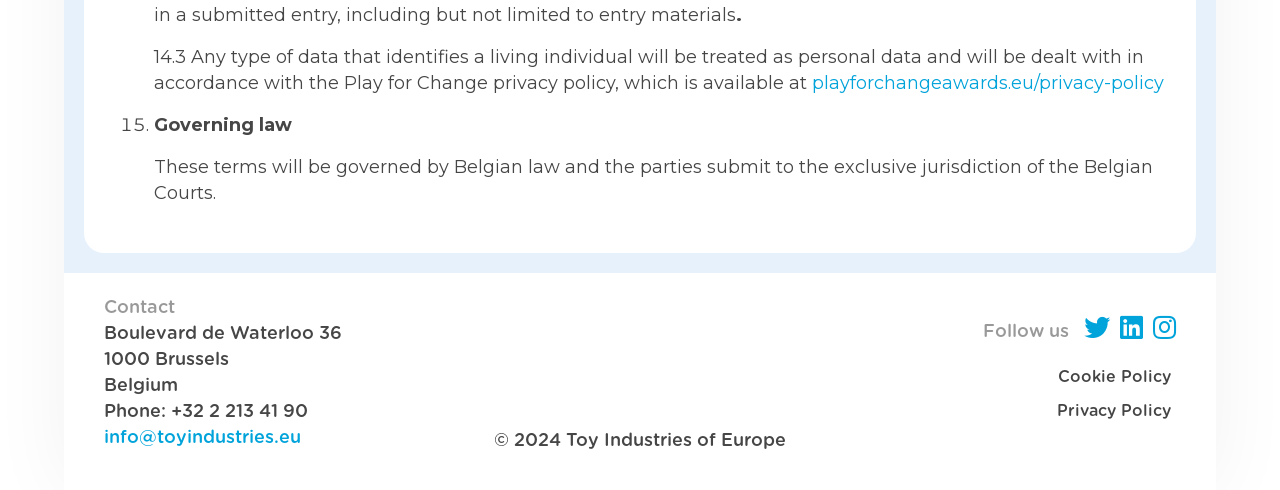Determine the bounding box coordinates for the area that needs to be clicked to fulfill this task: "Send an email". The coordinates must be given as four float numbers between 0 and 1, i.e., [left, top, right, bottom].

[0.081, 0.876, 0.235, 0.913]